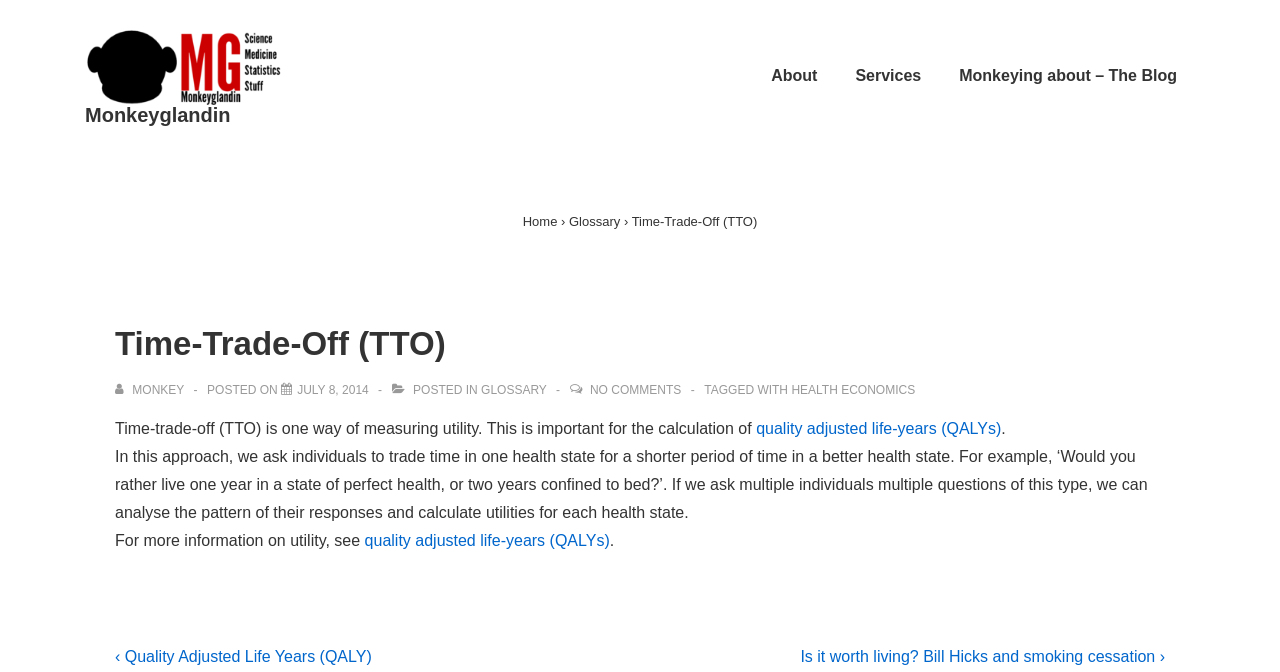Please find the bounding box for the UI element described by: "Monkeyglandin".

[0.066, 0.154, 0.18, 0.187]